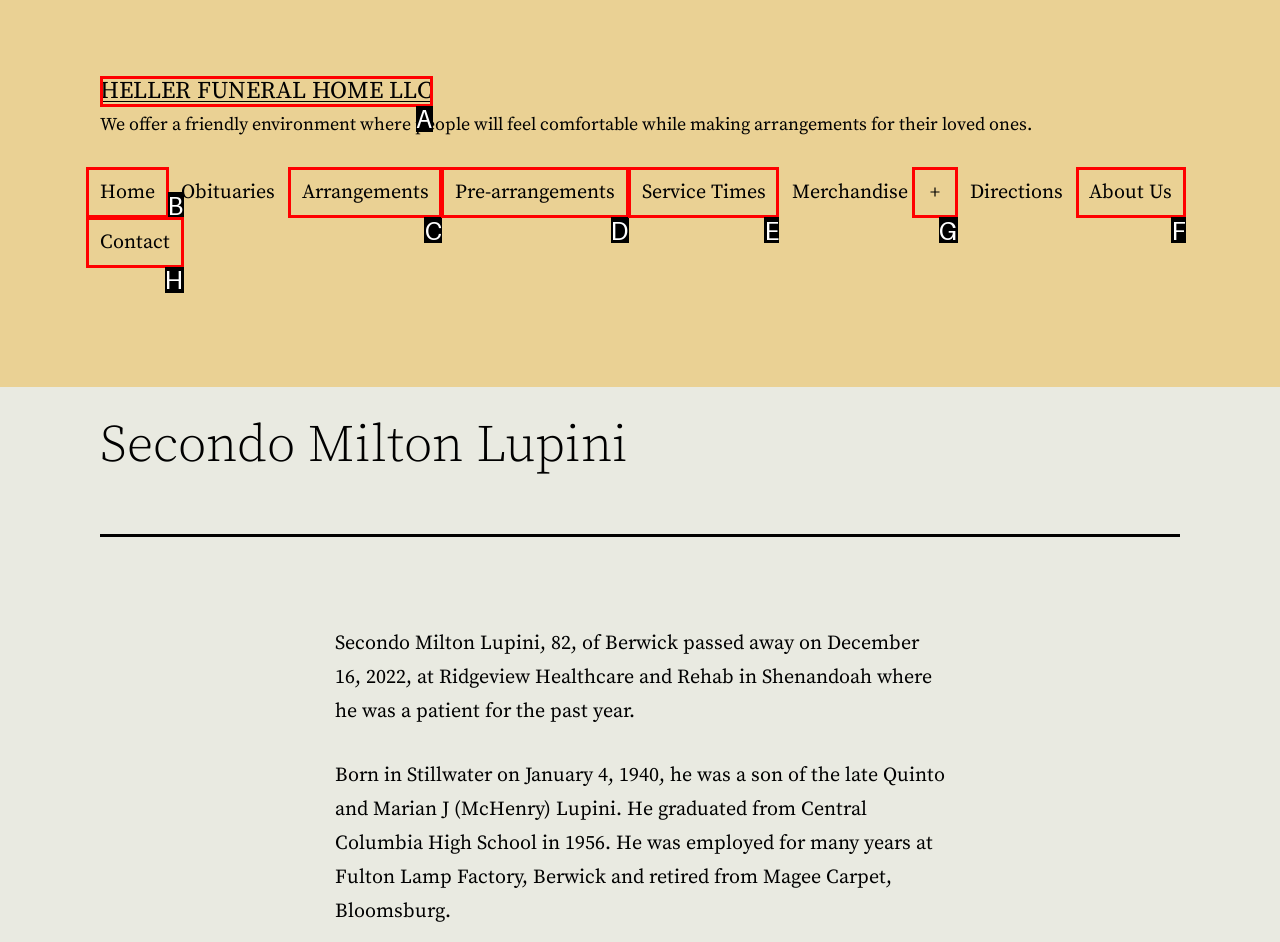For the task: Open menu, tell me the letter of the option you should click. Answer with the letter alone.

G